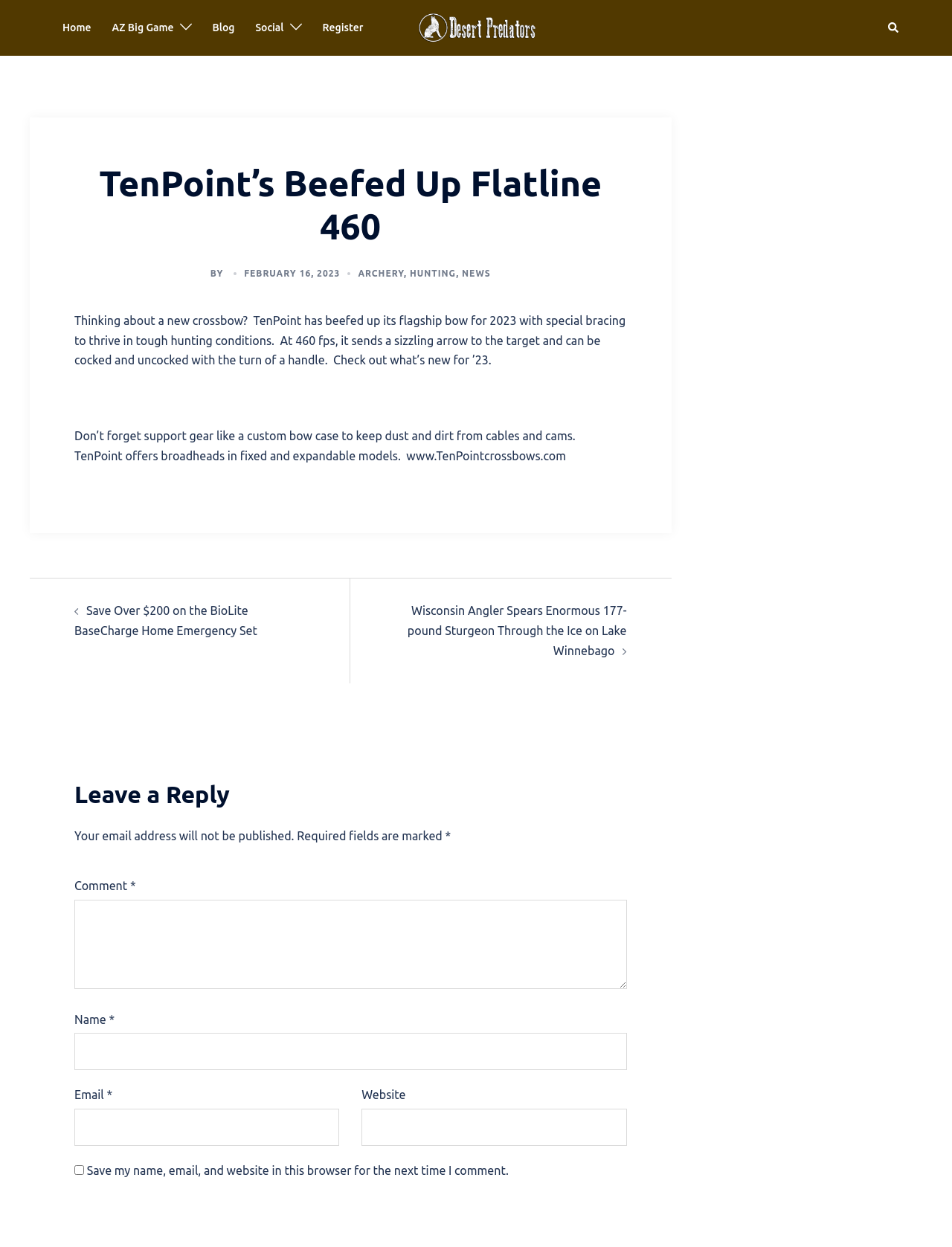Give a one-word or short-phrase answer to the following question: 
What is the speed of the crossbow mentioned?

460 fps